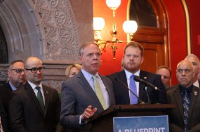Examine the image carefully and respond to the question with a detailed answer: 
What is the setting of the event?

The caption describes the setting as having elegant architecture and warm lighting, which suggests a formal environment, and it is likely that the event is taking place within a government building due to the context of the legislative efforts being discussed.